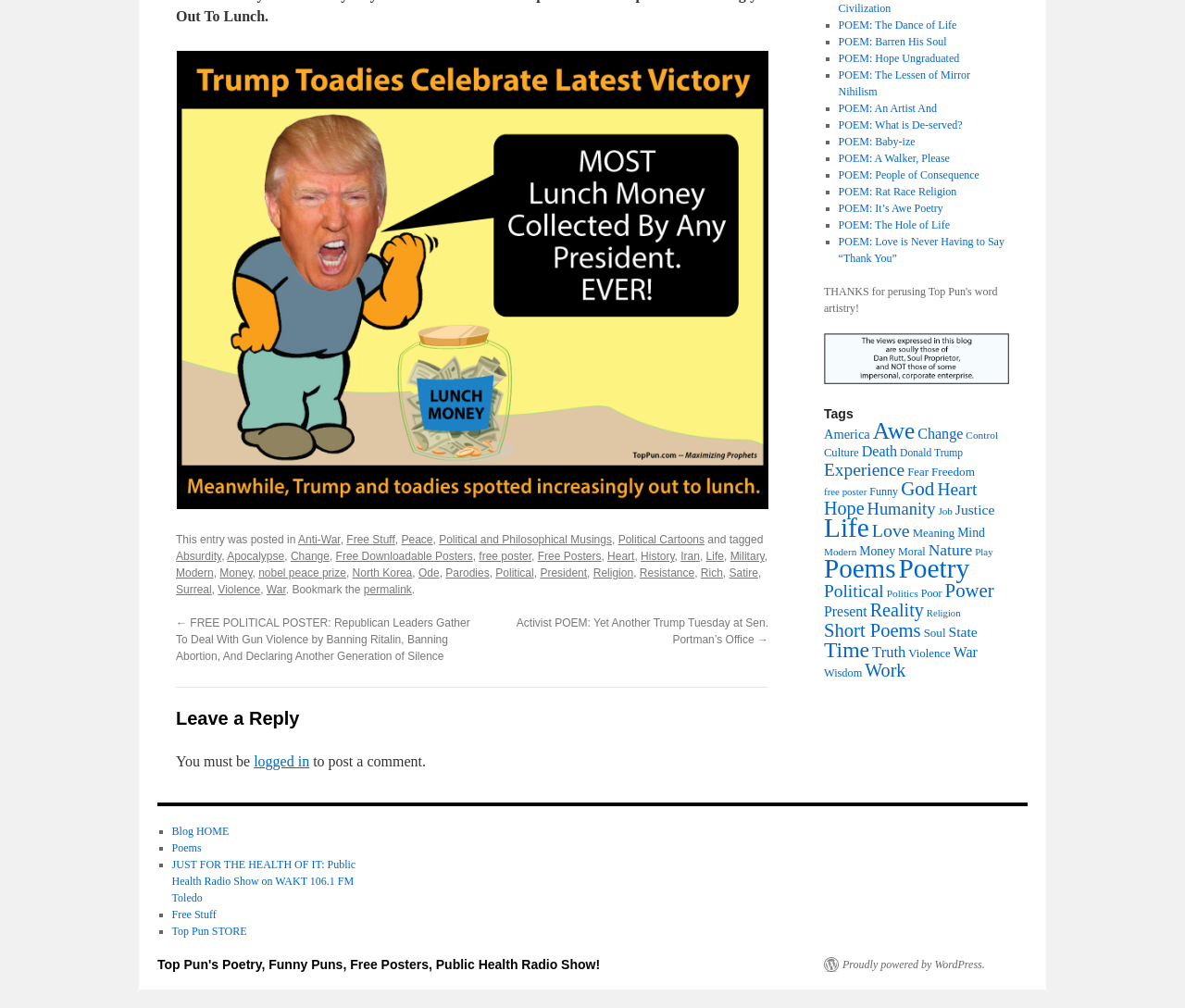Please locate the UI element described by "POEM: People of Consequence" and provide its bounding box coordinates.

[0.707, 0.167, 0.826, 0.18]